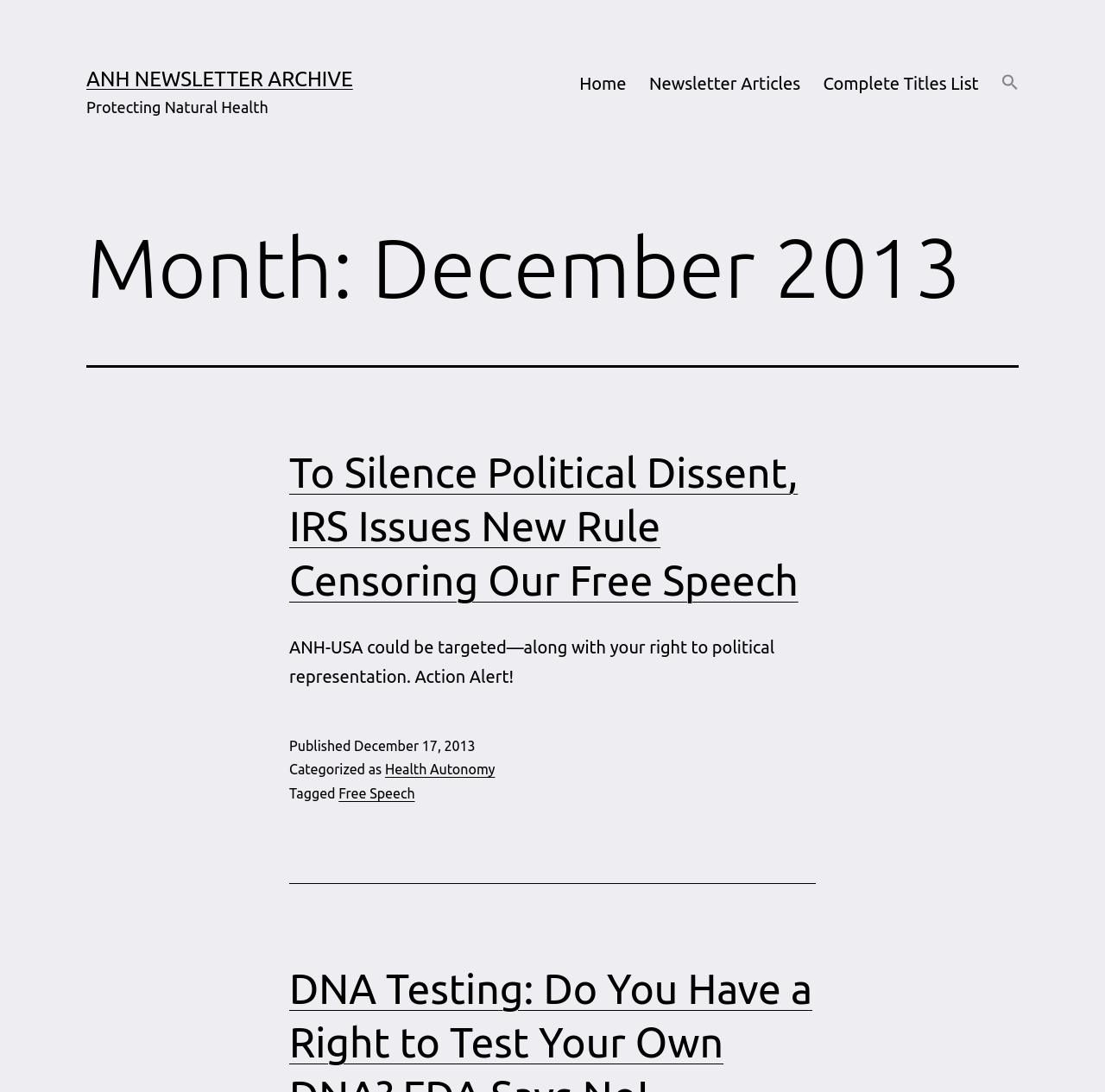Identify the bounding box coordinates of the clickable section necessary to follow the following instruction: "Click on the 'Terms & Conditions' link". The coordinates should be presented as four float numbers from 0 to 1, i.e., [left, top, right, bottom].

None